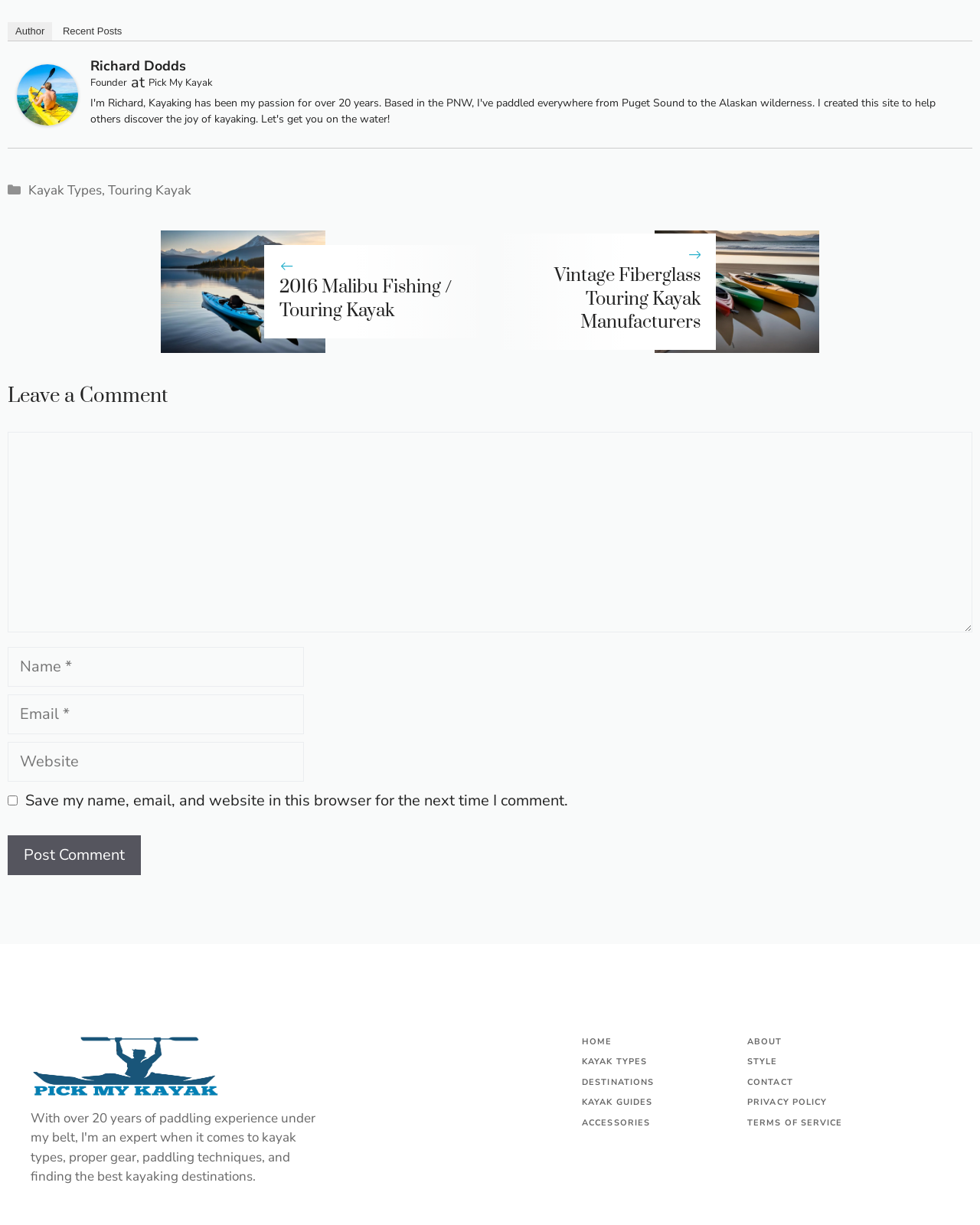Could you locate the bounding box coordinates for the section that should be clicked to accomplish this task: "Enter a comment".

[0.008, 0.352, 0.992, 0.516]